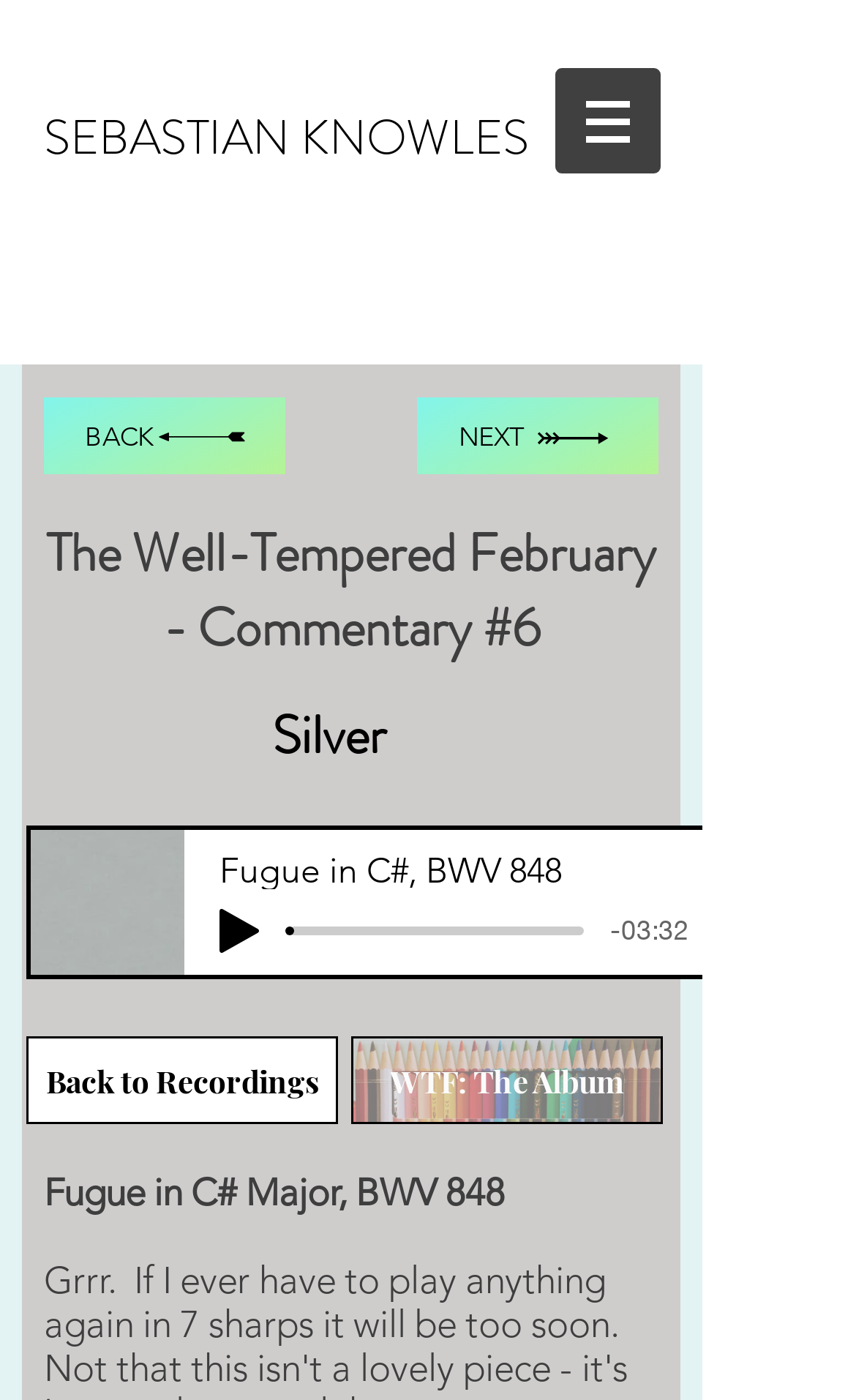Provide your answer to the question using just one word or phrase: How many navigation links are there?

4